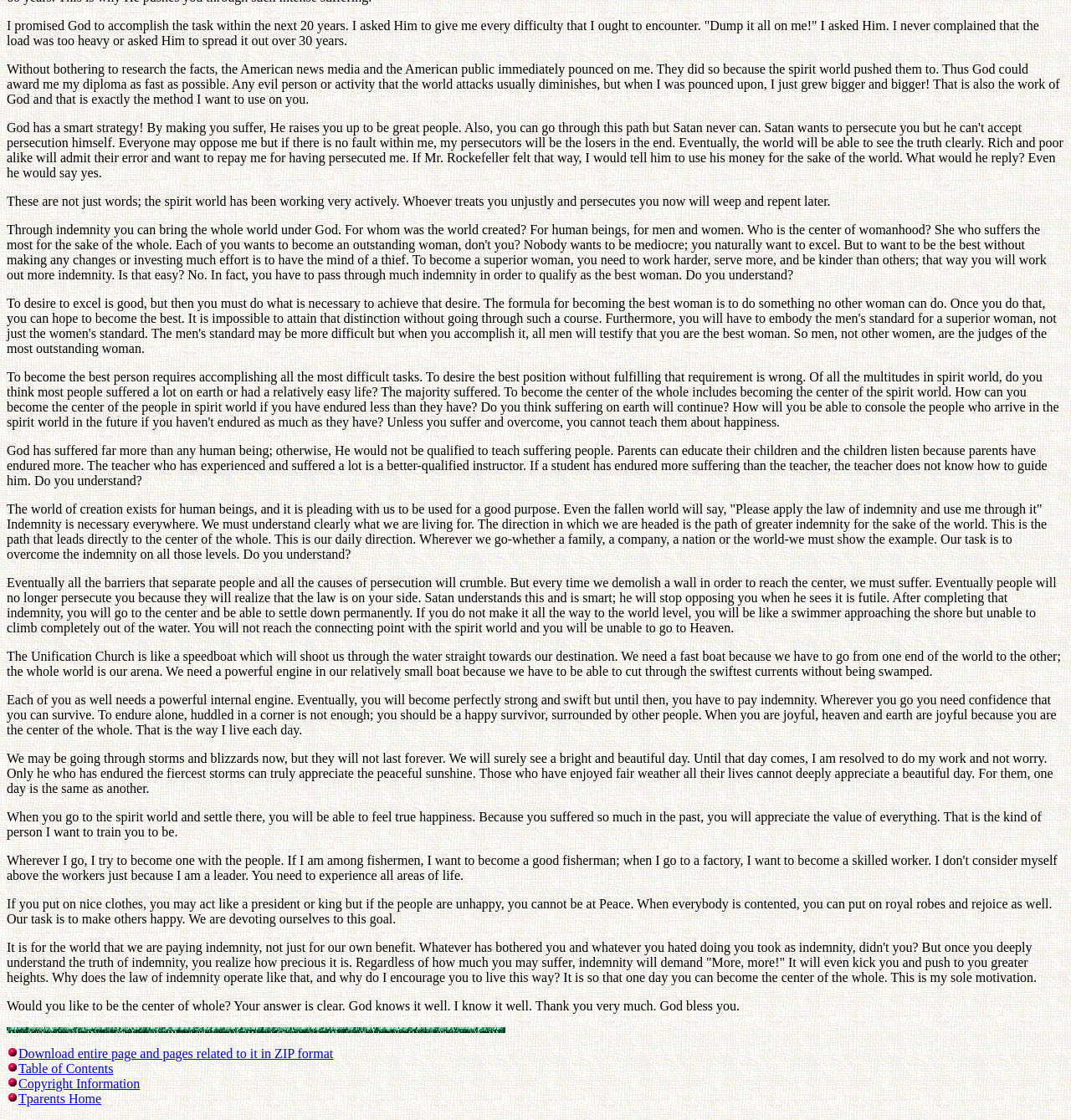Identify the bounding box coordinates for the UI element that matches this description: "718-793-7490".

None